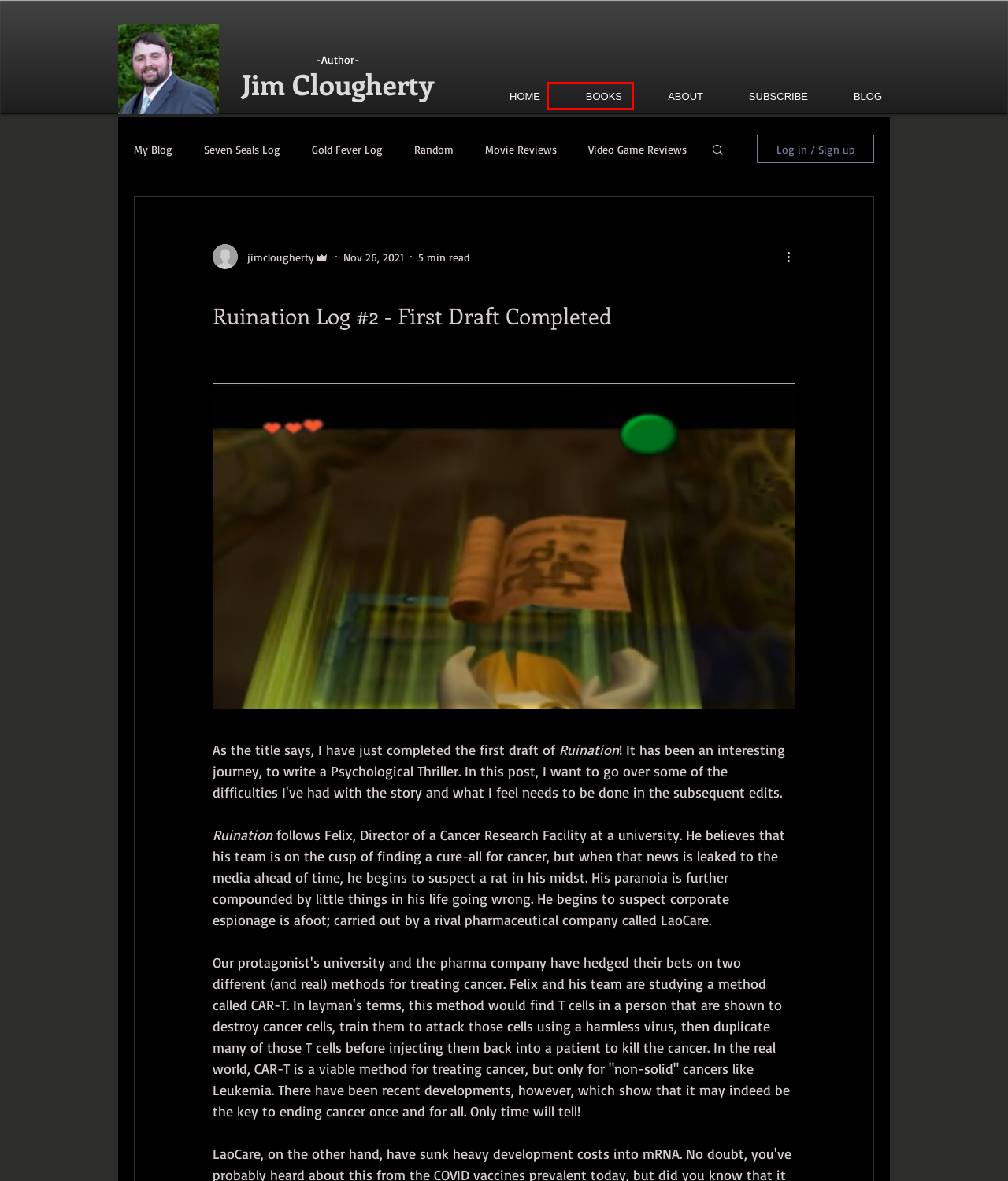Given a webpage screenshot featuring a red rectangle around a UI element, please determine the best description for the new webpage that appears after the element within the bounding box is clicked. The options are:
A. Decimation Log
B. Seven Seals Log
C. Dark Savior Rewrites Log
D. Movie Reviews
E. BOOKS
F. Jim Clougherty Author
G. BLOG
H. Ruination Log

E